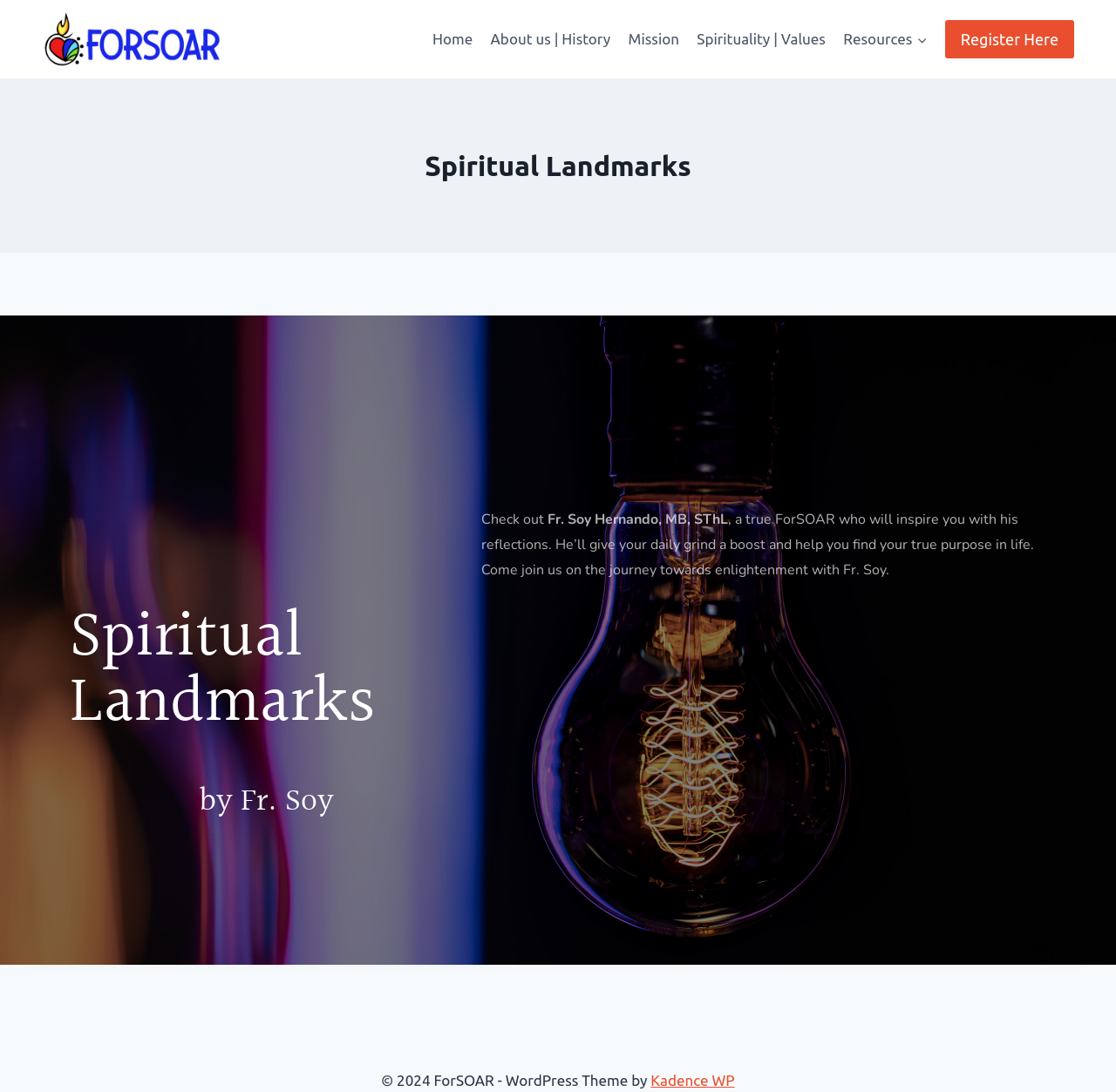Predict the bounding box for the UI component with the following description: "About us | History".

[0.432, 0.017, 0.555, 0.055]